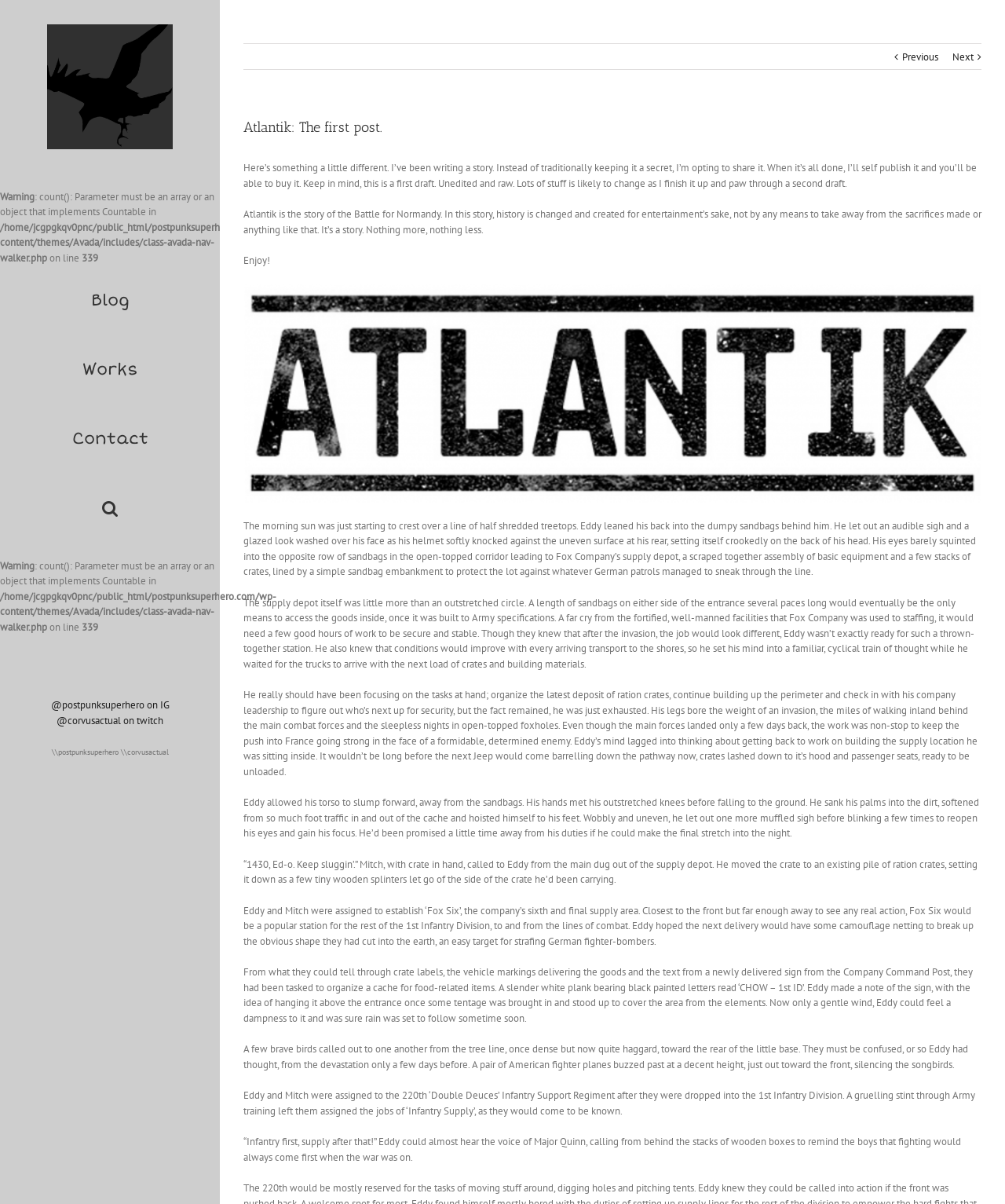Please specify the bounding box coordinates of the clickable region to carry out the following instruction: "View the 'Works' page". The coordinates should be four float numbers between 0 and 1, in the format [left, top, right, bottom].

[0.0, 0.279, 0.219, 0.336]